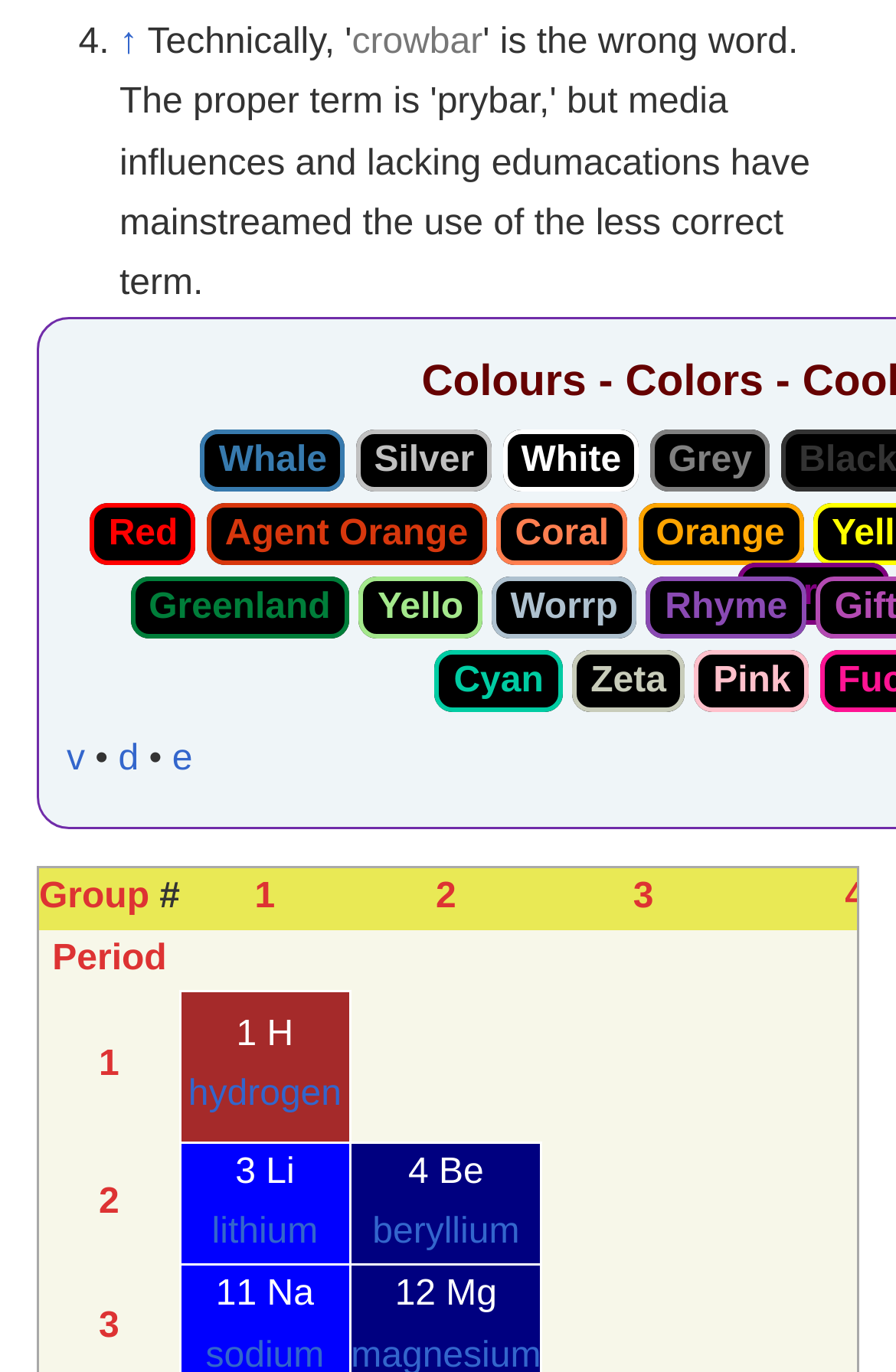Locate the bounding box coordinates of the clickable part needed for the task: "Click on the link 'Colours'".

[0.47, 0.261, 0.654, 0.296]